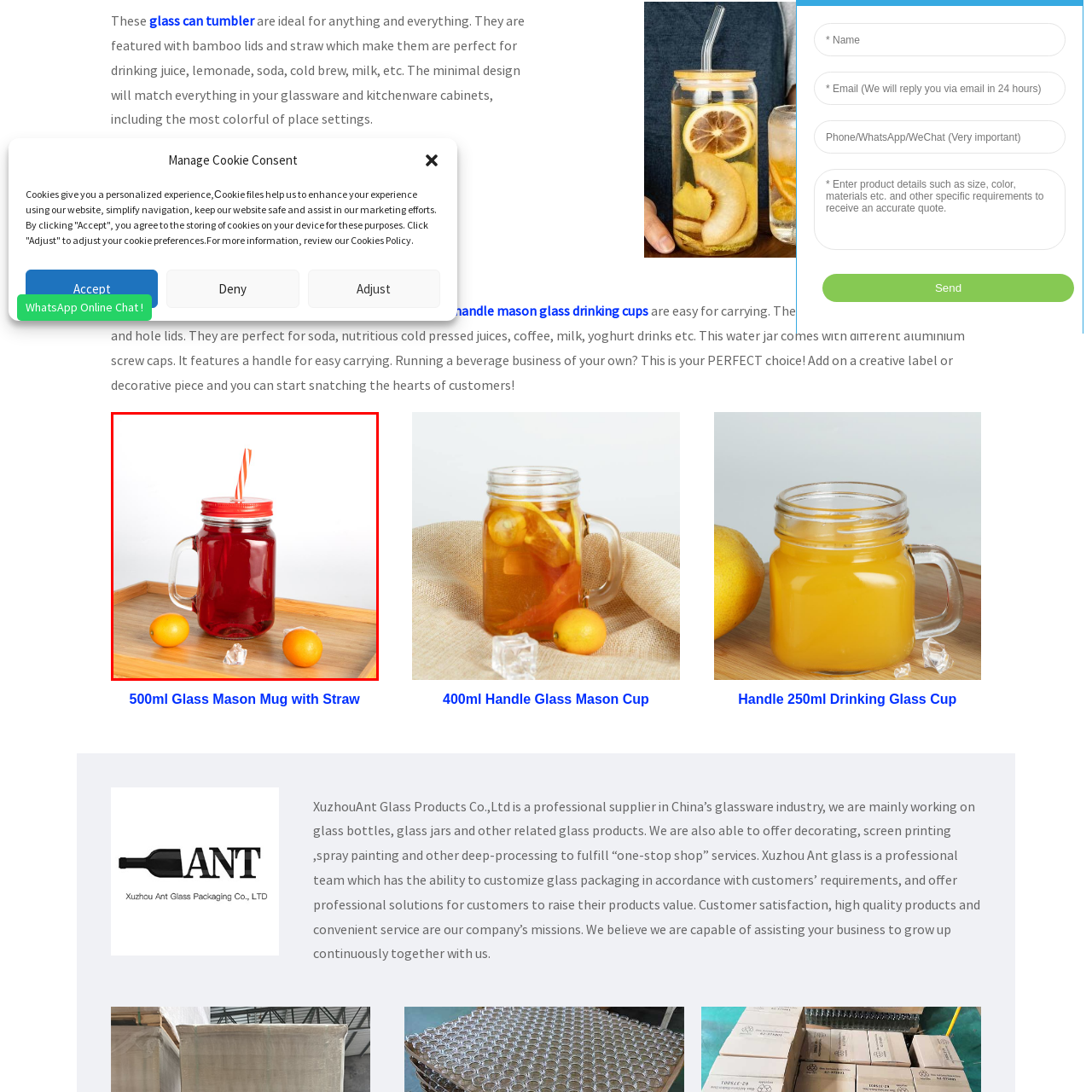Provide an elaborate description of the visual elements present in the image enclosed by the red boundary.

This image features a vibrant, clear drinking jar, resembling a traditional mason jar, filled with a rich red beverage. The jar is topped with a bright red lid that includes a decorative straw, enhancing its playful and inviting look. It sits on a wooden tray accompanied by two small orange fruits and a few ice cubes, suggesting a refreshing drink perfect for warm days. The overall minimalistic design of the jar makes it versatile for various beverages, from sodas to juices, adding a touch of charm to any table setting. This glass cup not only emphasizes functionality but also highlights a trendy aesthetic suitable for both casual and elegant occasions.